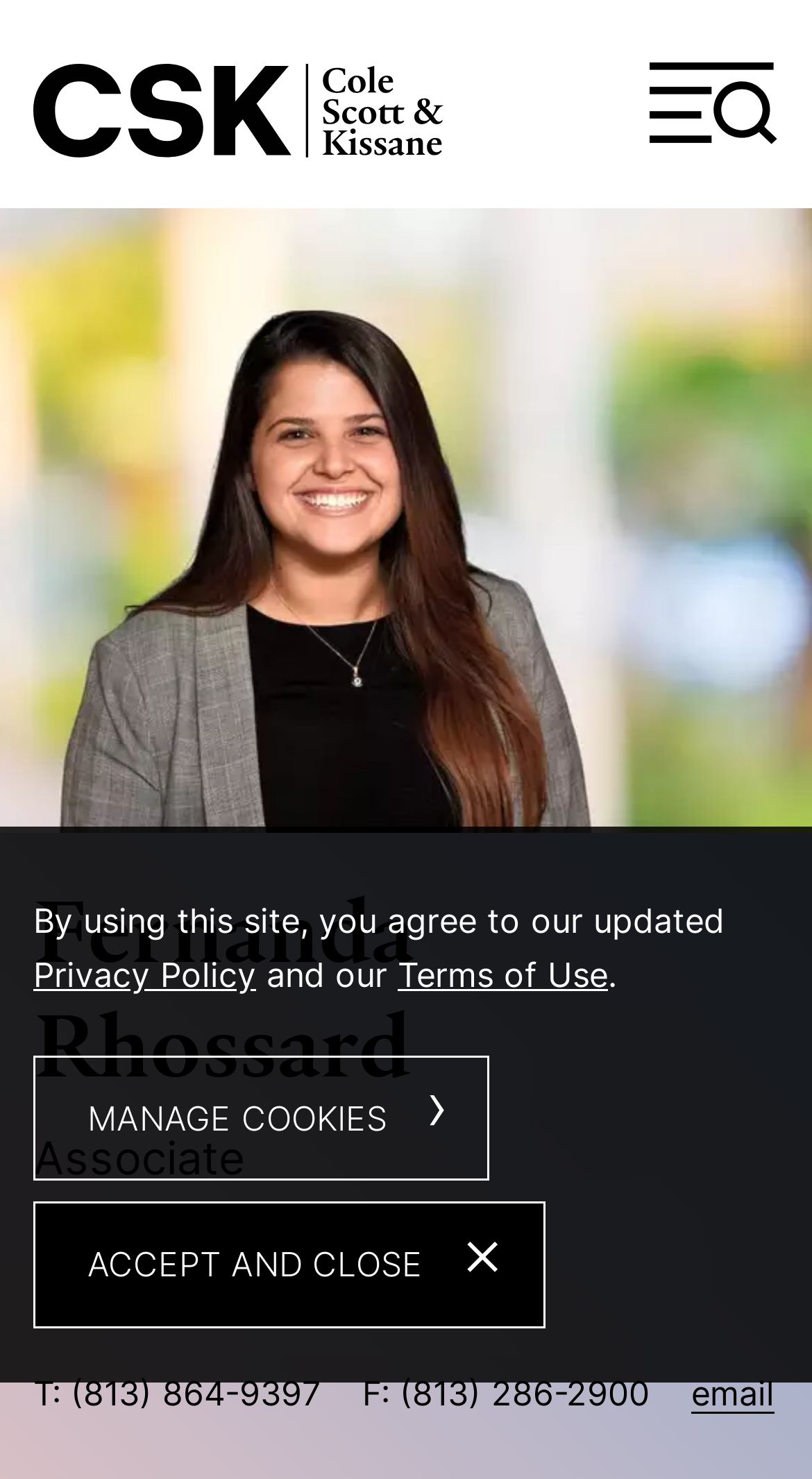What is the name of the law firm?
Kindly offer a detailed explanation using the data available in the image.

I found the answer by looking at the link 'Cole, Scott & Kissane, P.A.' at the top of the page, which suggests that it is the name of the law firm.